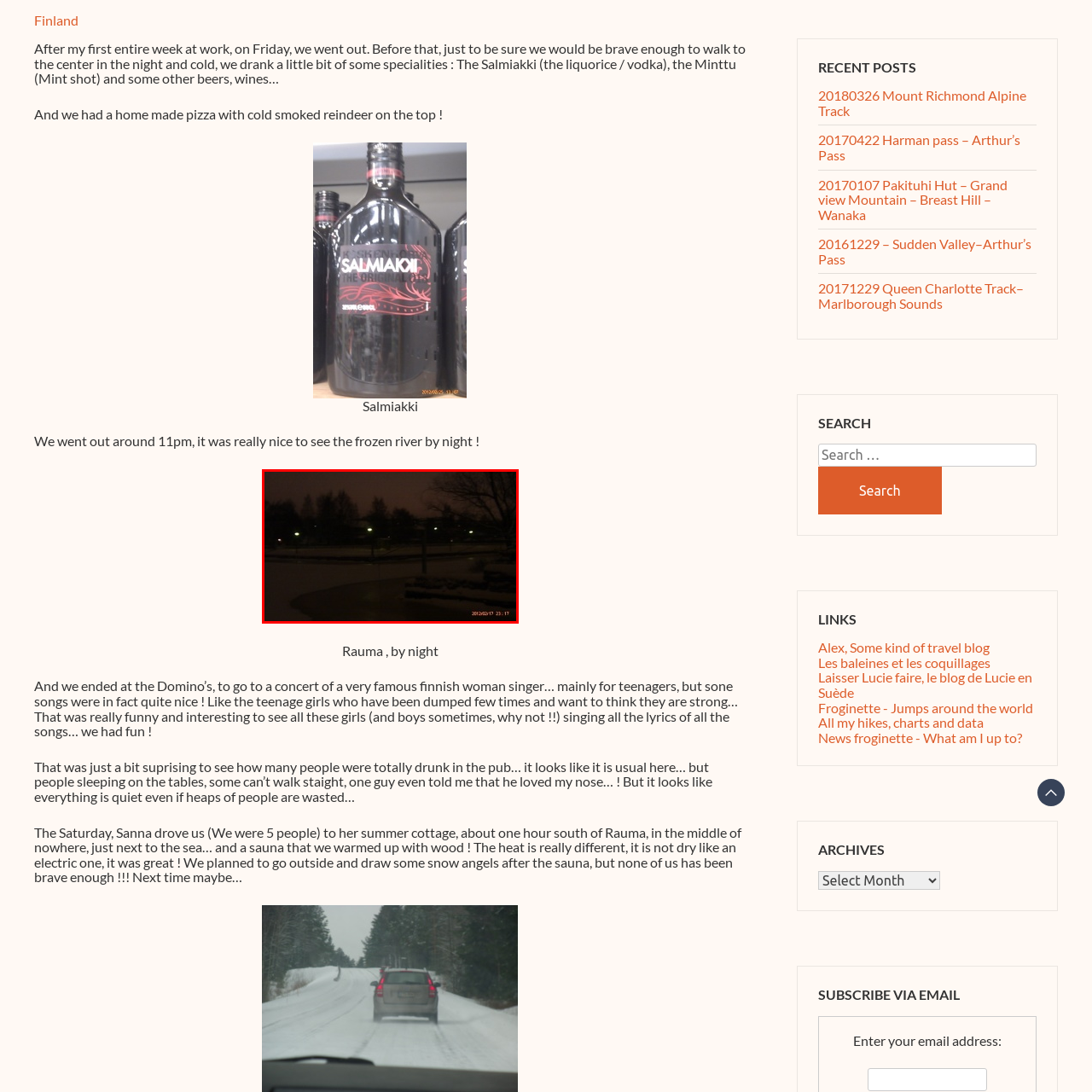Offer an in-depth description of the picture located within the red frame.

The image captures a serene nighttime scene in Rauma, Finland, showcasing a beautifully tranquil landscape blanketed in snow. Illuminated by soft streetlights, the snow-covered ground reflects a gentle, diffused glow, enhancing the winter ambiance. The stark outlines of trees can be seen against the softly lit background, creating a cozy yet mysterious atmosphere typical of a Finnish winter evening. The date and time in the corner hint at the late hour, adding to the sense of quiet and calm that envelops the scene. This moment encapsulates the charm of Finnish nights, providing a glimpse into the peaceful solitude often experienced during the winter months.